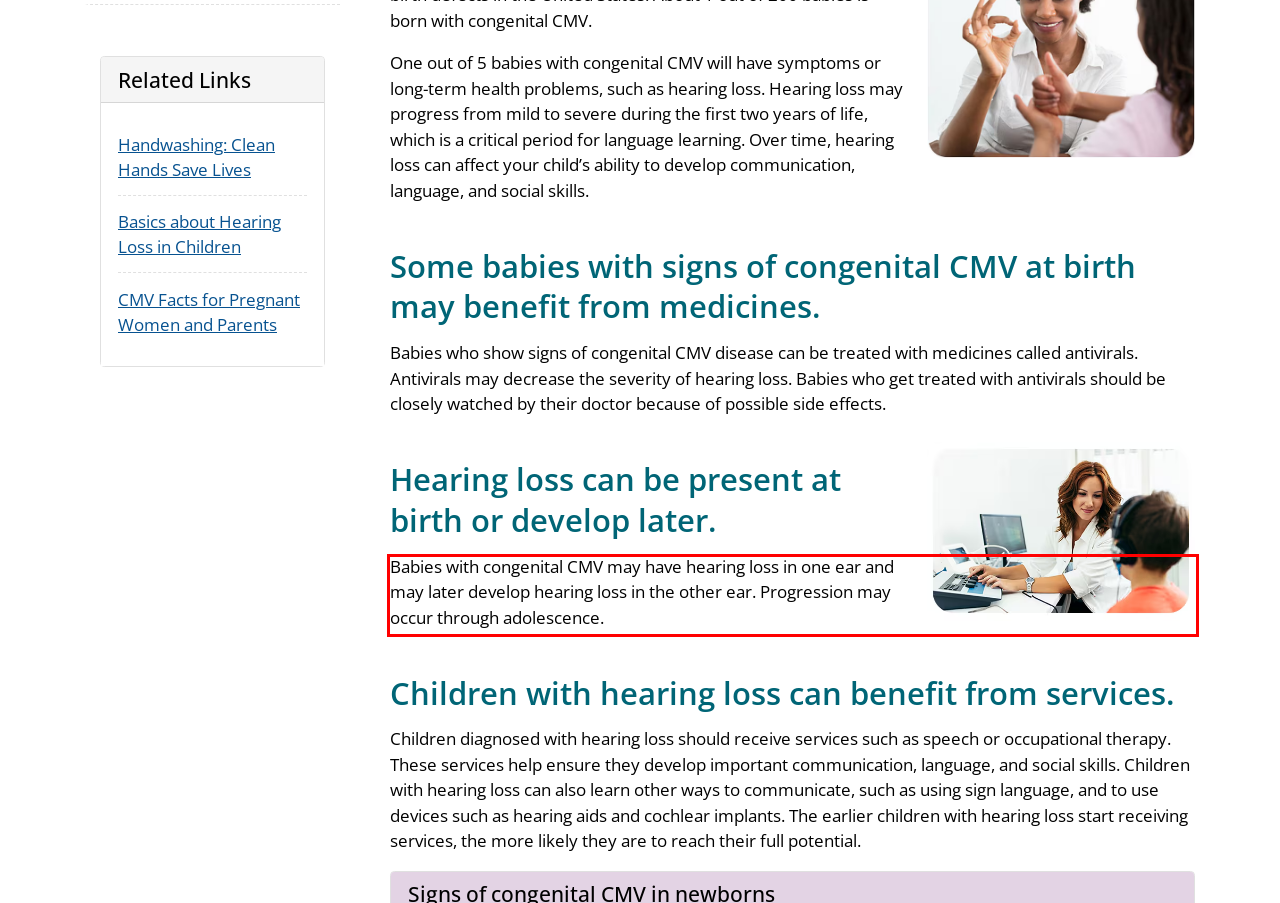Please examine the webpage screenshot containing a red bounding box and use OCR to recognize and output the text inside the red bounding box.

Babies with congenital CMV may have hearing loss in one ear and may later develop hearing loss in the other ear. Progression may occur through adolescence.